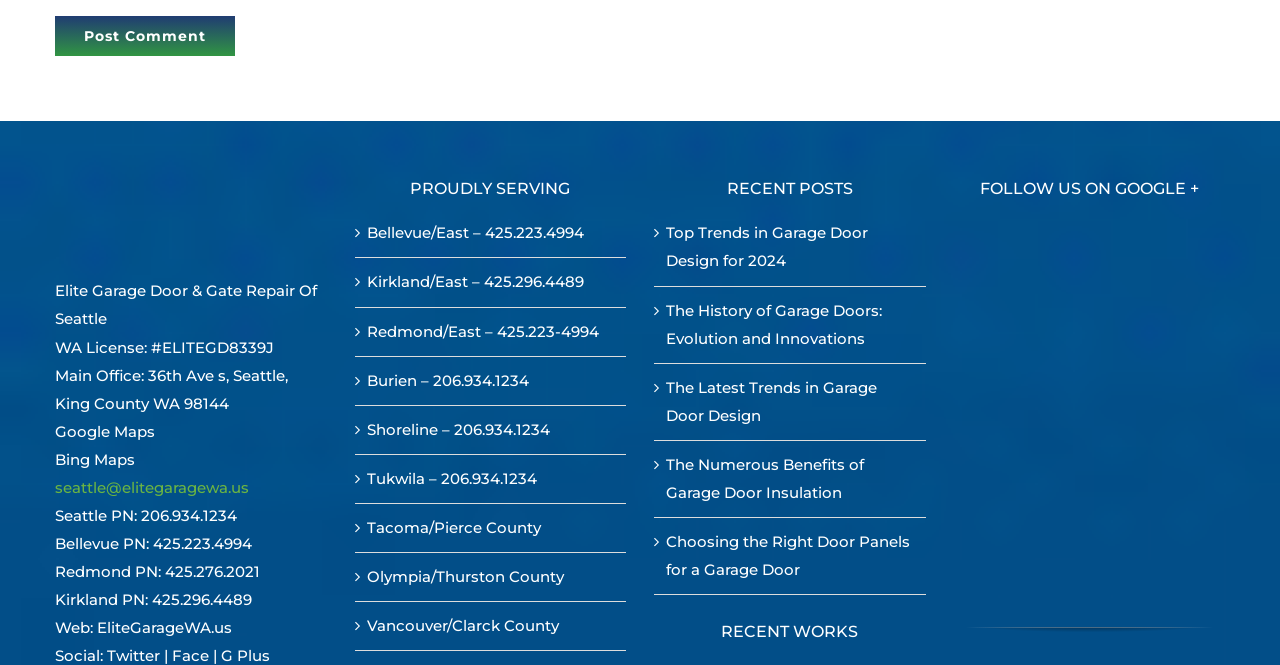By analyzing the image, answer the following question with a detailed response: What is the website of the company?

I found the website of the company by looking at the link element 'EliteGarageWA.us' located at the bottom of the webpage, which is likely to be the company website.